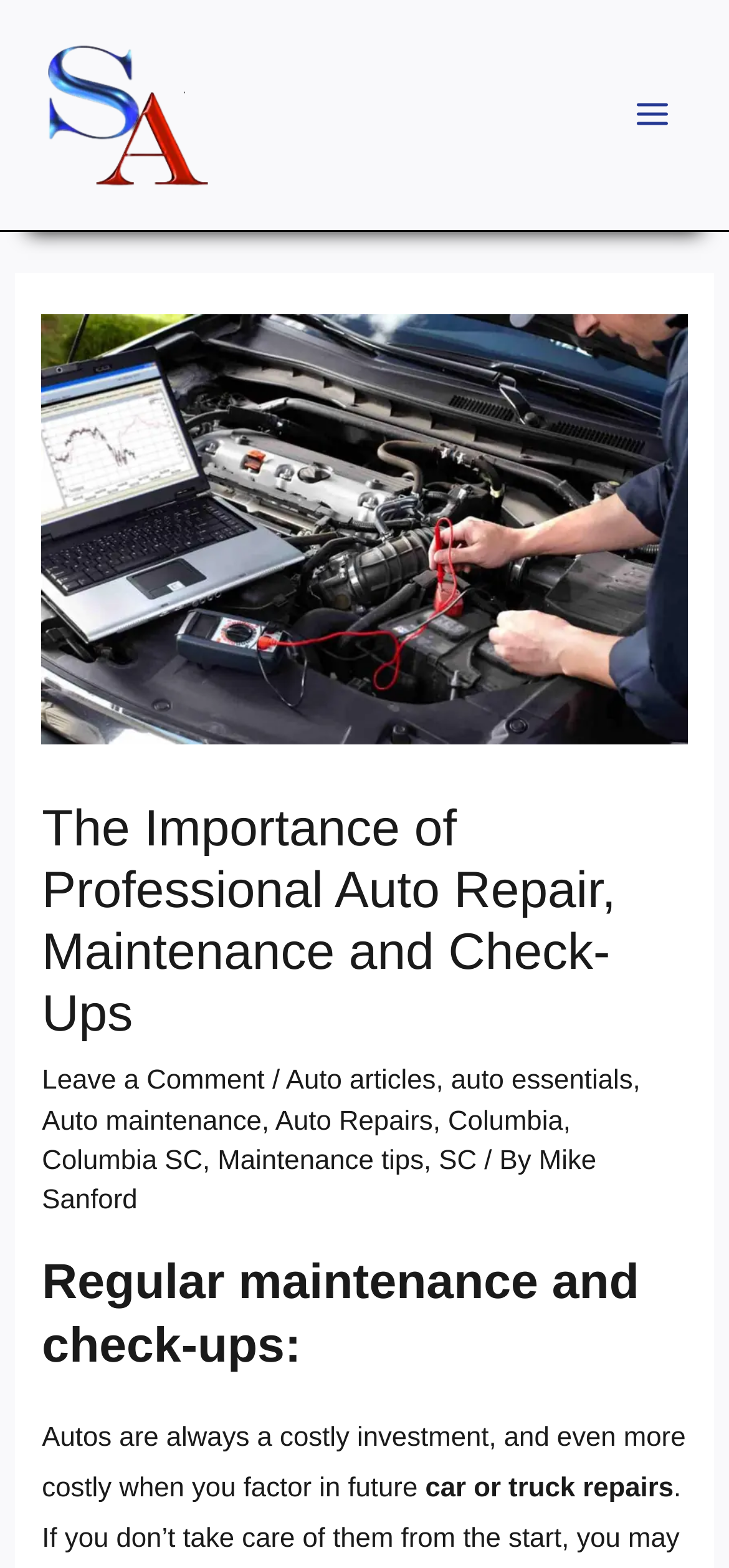Show the bounding box coordinates for the element that needs to be clicked to execute the following instruction: "leave a comment". Provide the coordinates in the form of four float numbers between 0 and 1, i.e., [left, top, right, bottom].

[0.058, 0.68, 0.363, 0.7]